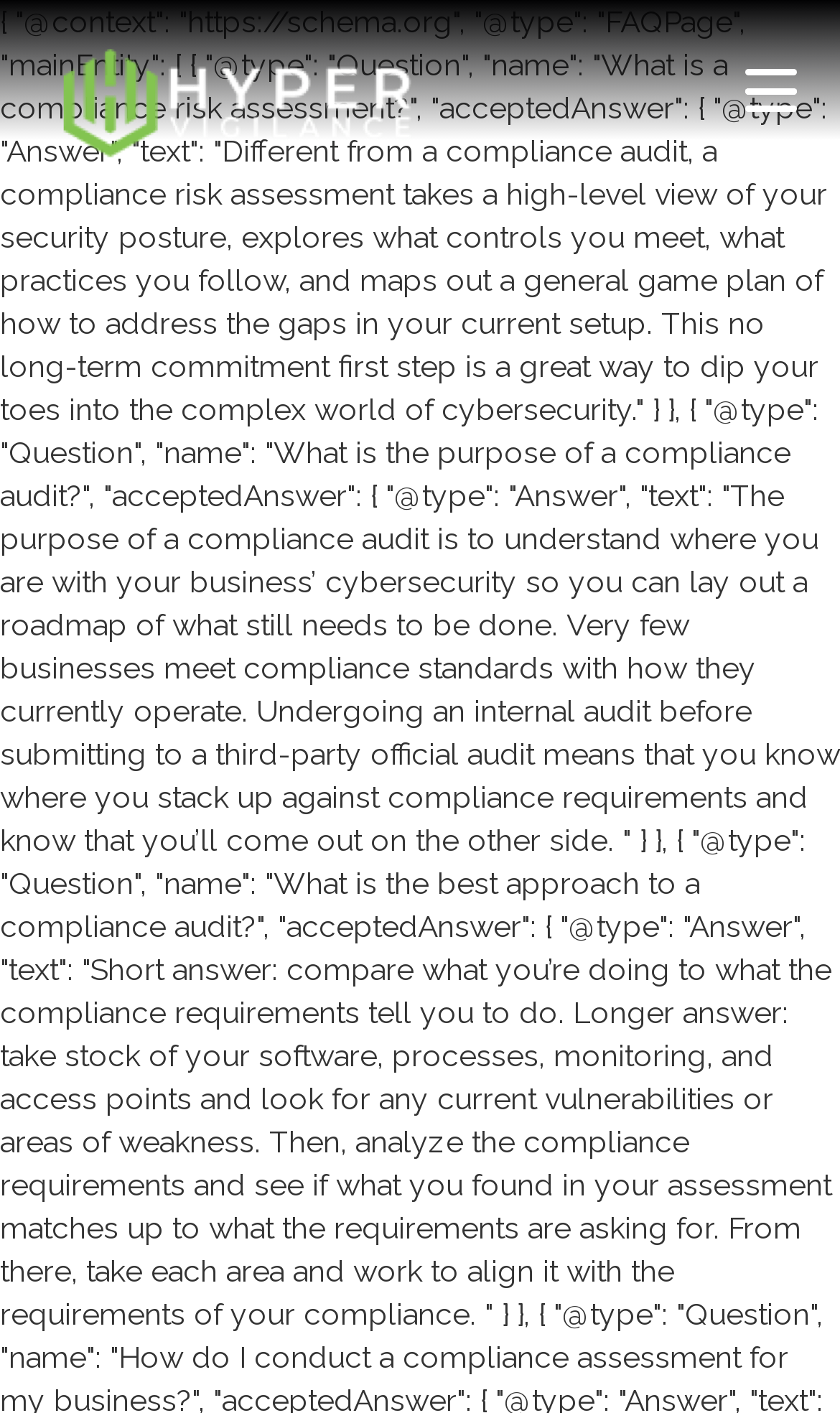Provide the text content of the webpage's main heading.

CYBER COMPLIANCE ASSESSMENT & AUDITS: